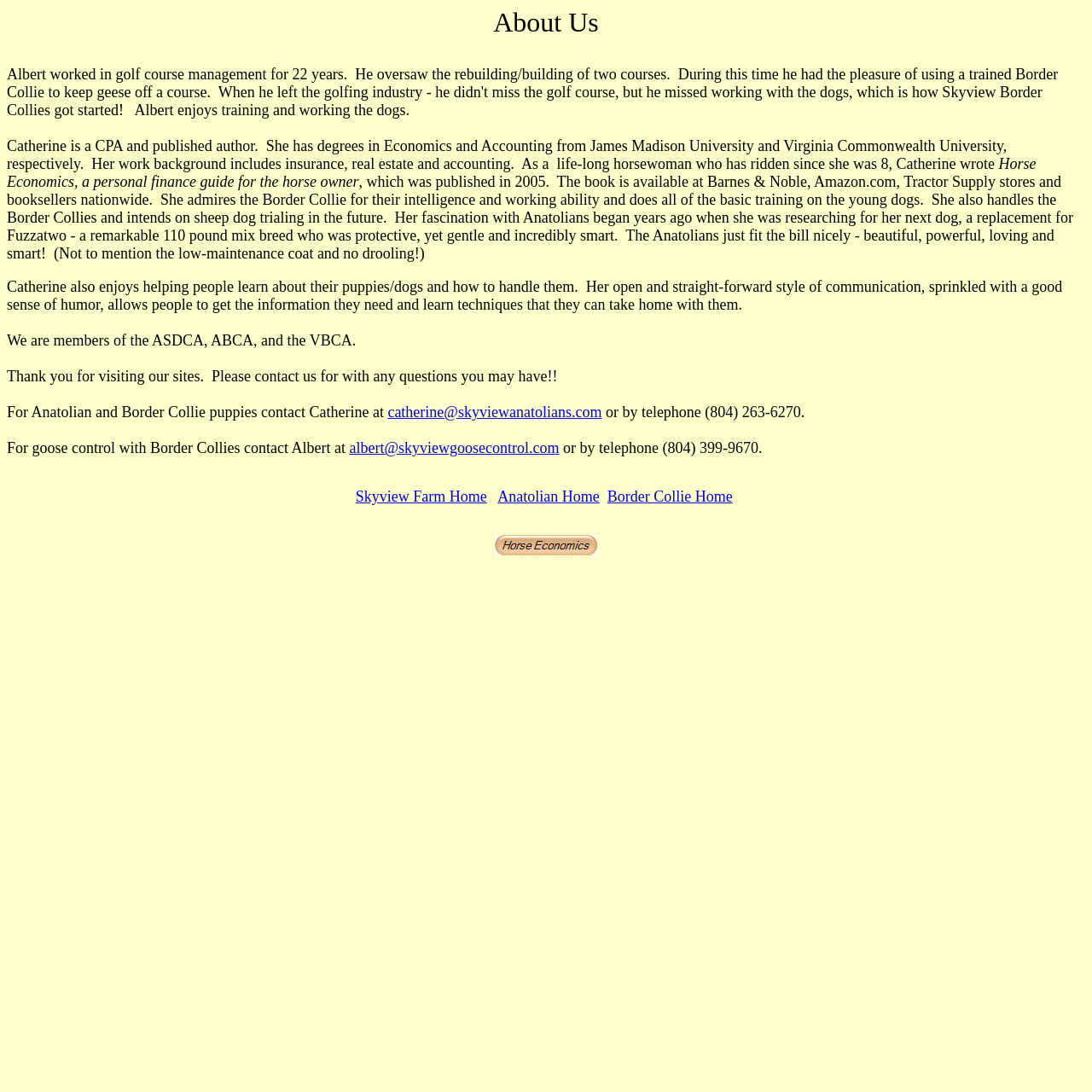Respond with a single word or short phrase to the following question: 
What is the purpose of contacting Albert?

Goose control